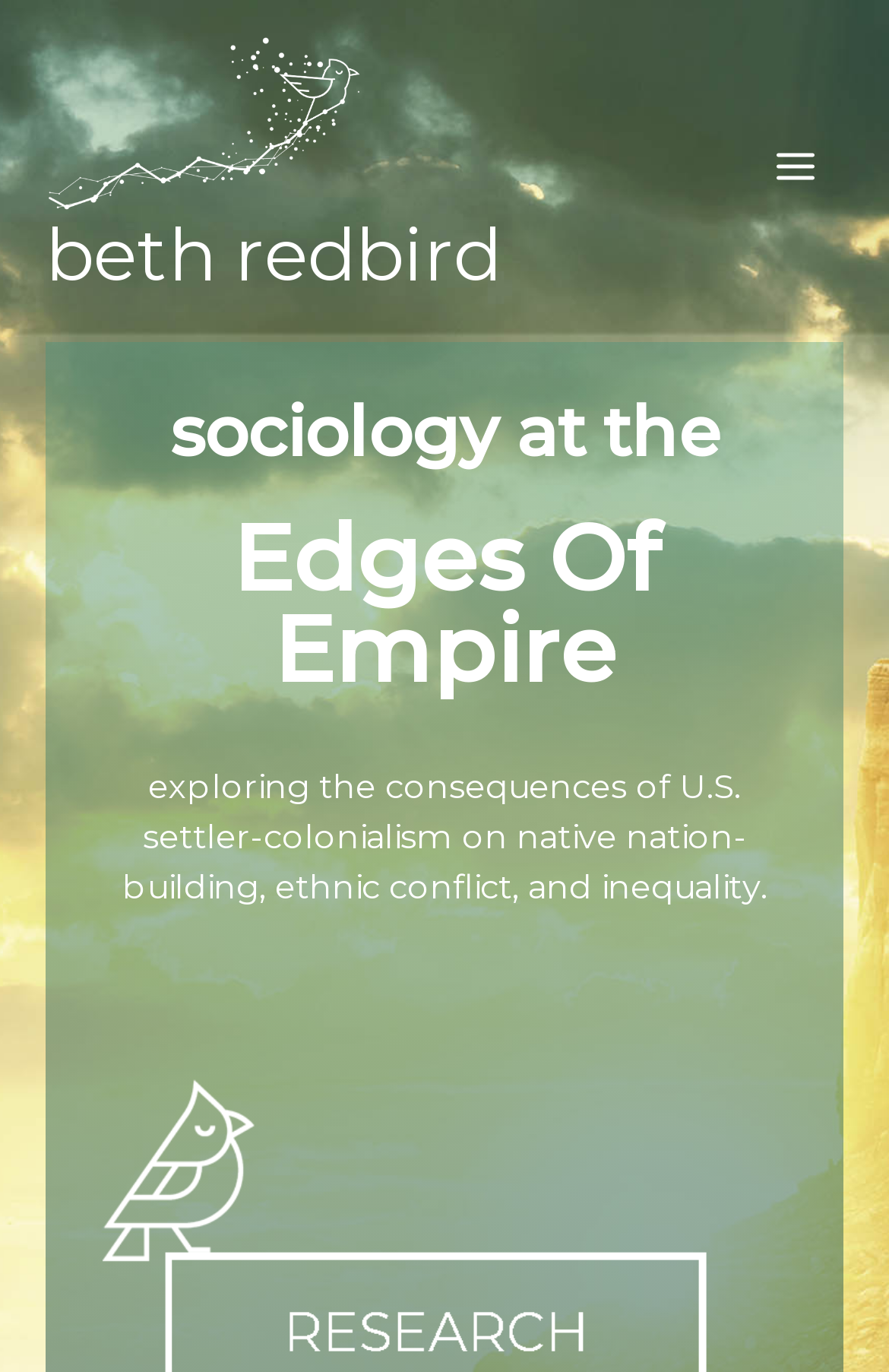Create an elaborate caption for the webpage.

The webpage is about Beth Redbird, a sociology professor at Northwestern University. At the top left of the page, there is a link and an image, both labeled "Beth Redbird", which likely serve as a profile picture and a link to her profile. Below this, there is a heading with the same name, "beth redbird", which is likely a title or a header.

On the top right of the page, there is a button labeled "MAIN MENU", which is not expanded. This button is accompanied by an image, but it does not have a descriptive label.

Below the profile section, there are two headings, "sociology at the" and "Edges Of Empire", which are positioned side by side. These headings are followed by a paragraph of text that summarizes Beth Redbird's research, which explores the consequences of U.S. settler-colonialism on native nation-building, ethnic conflict, and inequality.